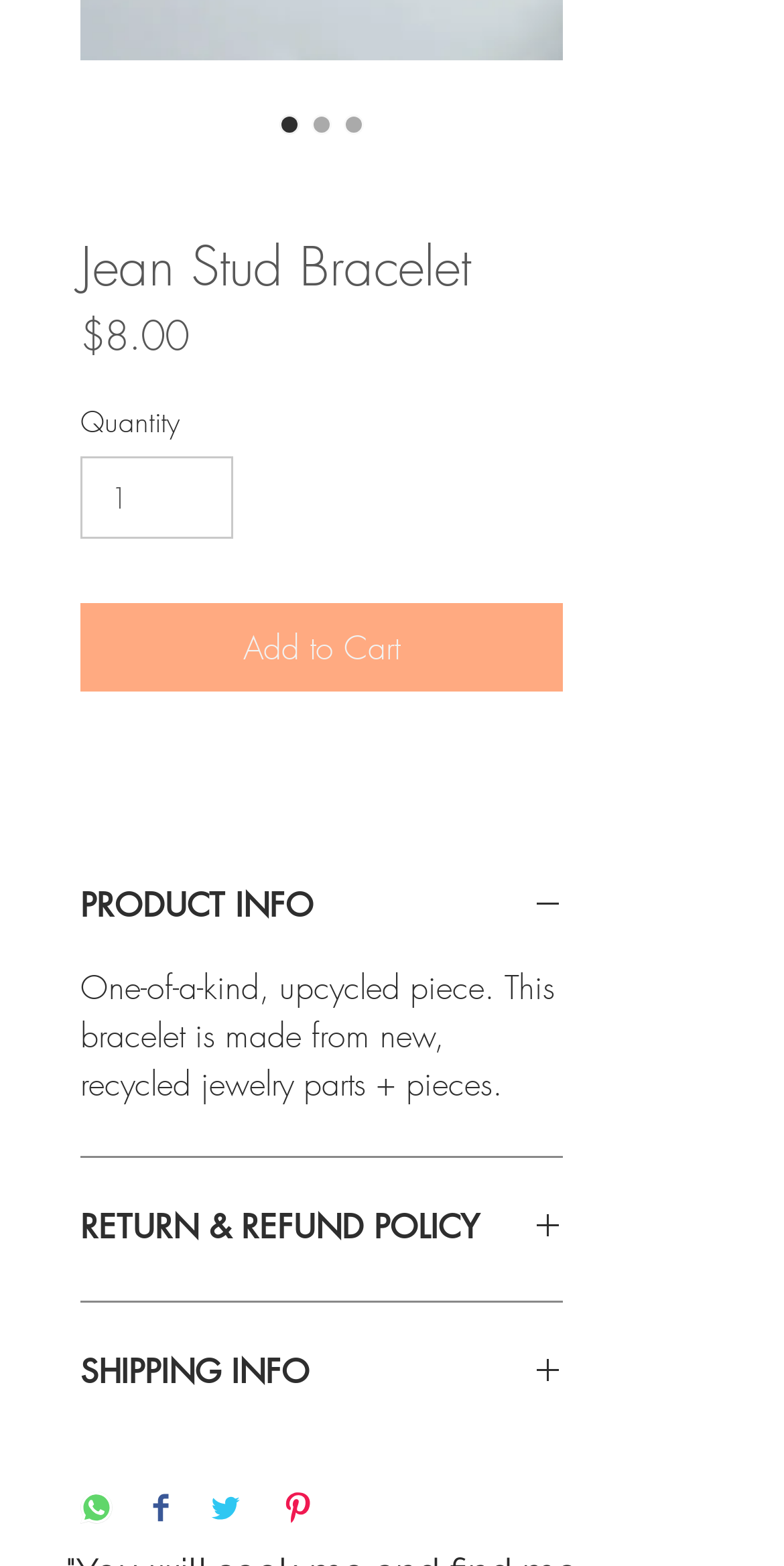What is the price of the Jean Stud Bracelet?
By examining the image, provide a one-word or phrase answer.

$8.00